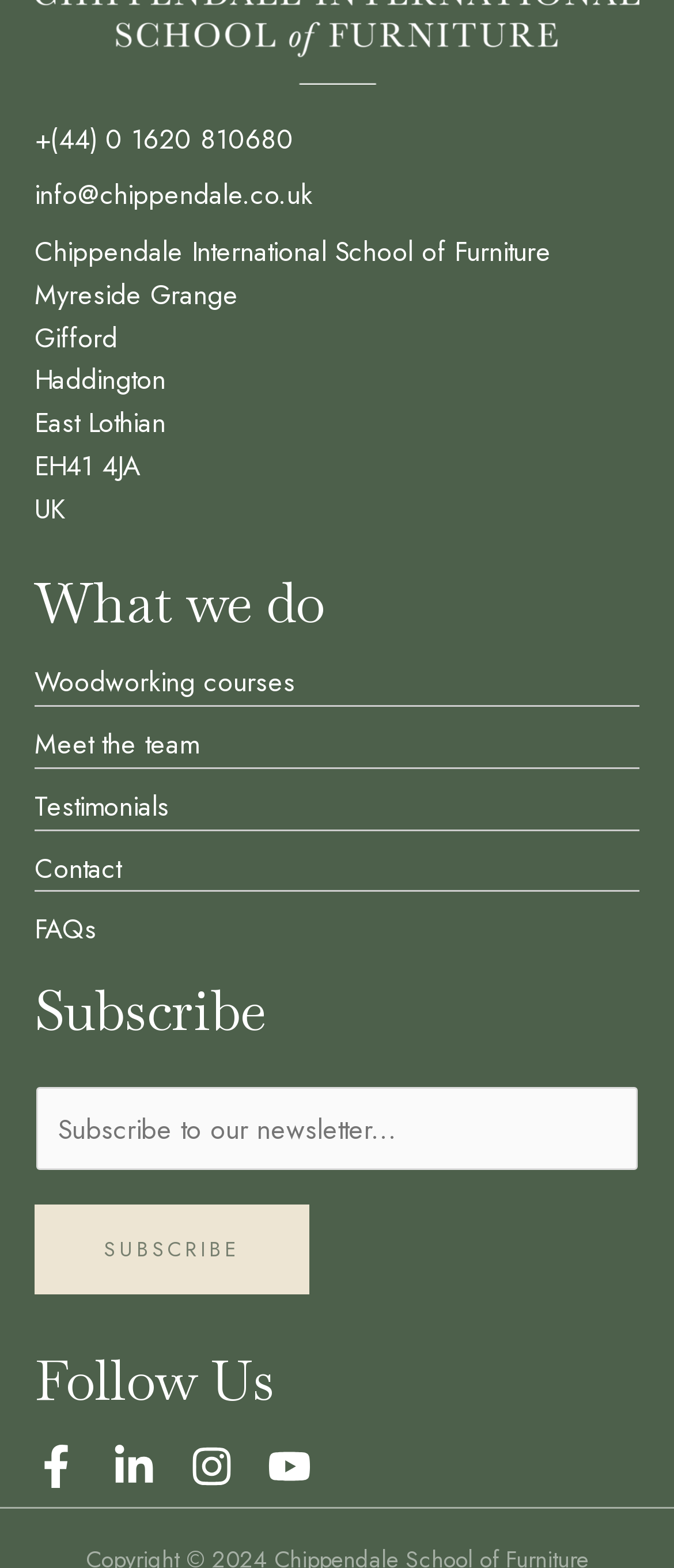What is the name of the school?
Using the information from the image, answer the question thoroughly.

The name of the school can be found in the static text element 'Chippendale International School of Furniture' located at the top of the webpage.